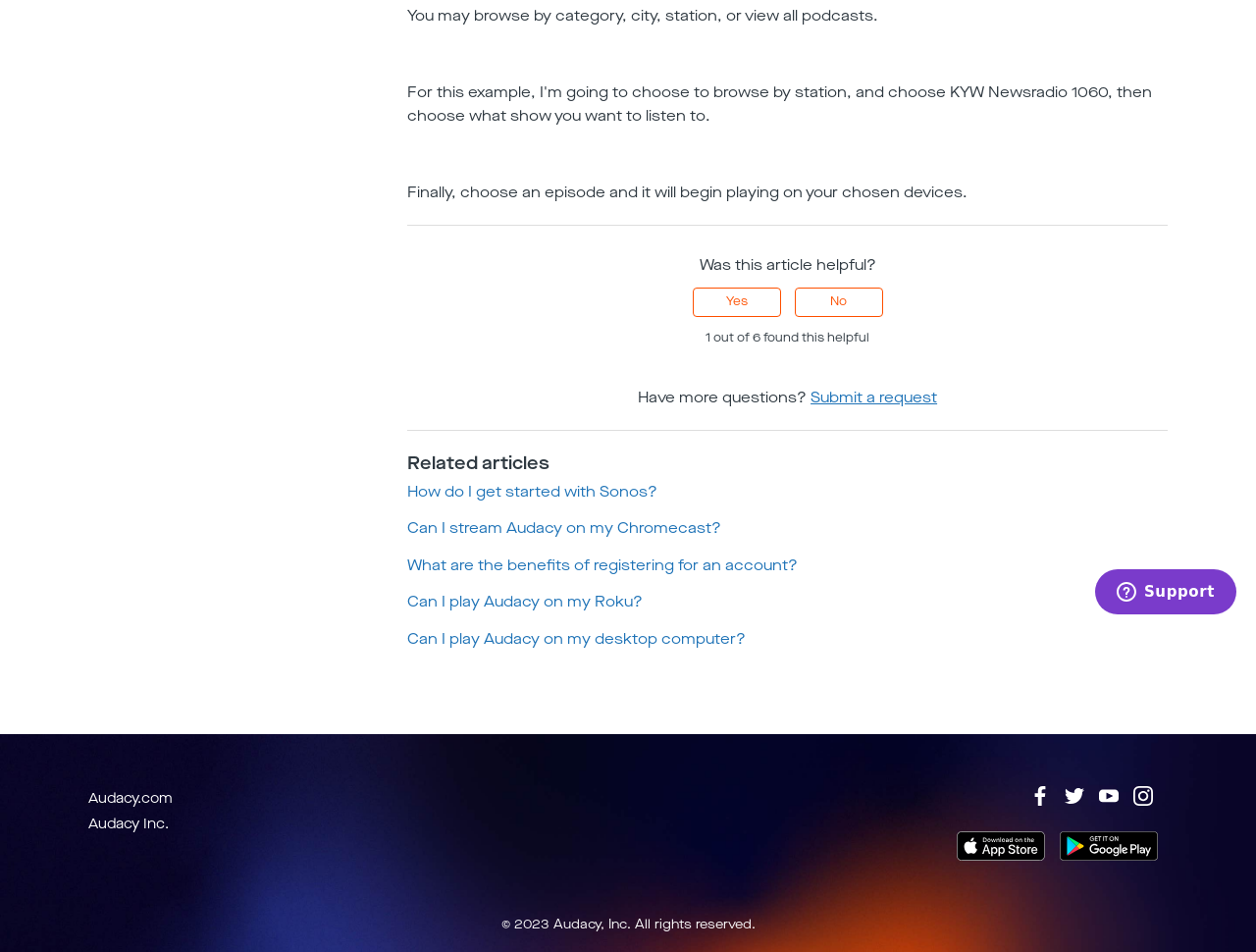Identify the bounding box of the UI component described as: "Audacy Inc.".

[0.07, 0.857, 0.134, 0.874]